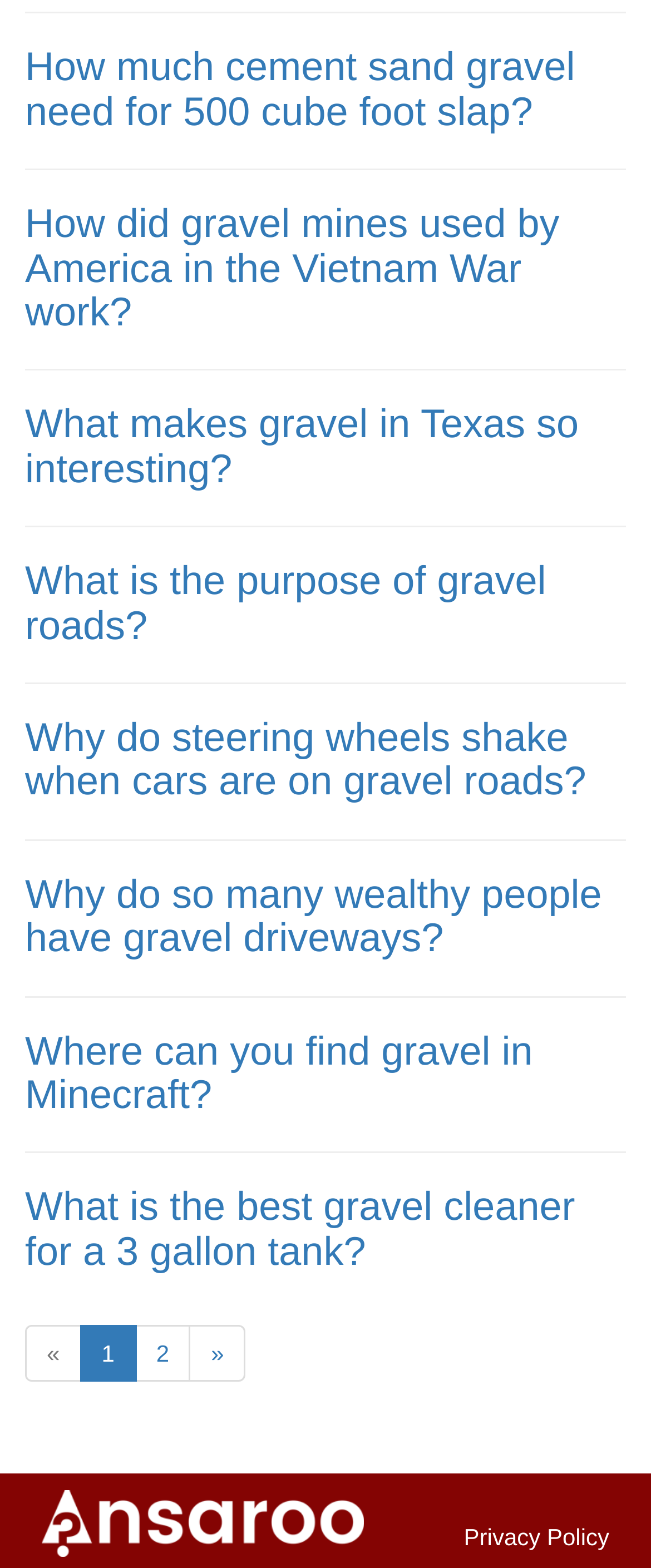Locate the bounding box coordinates of the clickable part needed for the task: "Read about why do steering wheels shake when cars are on gravel roads".

[0.038, 0.456, 0.9, 0.513]